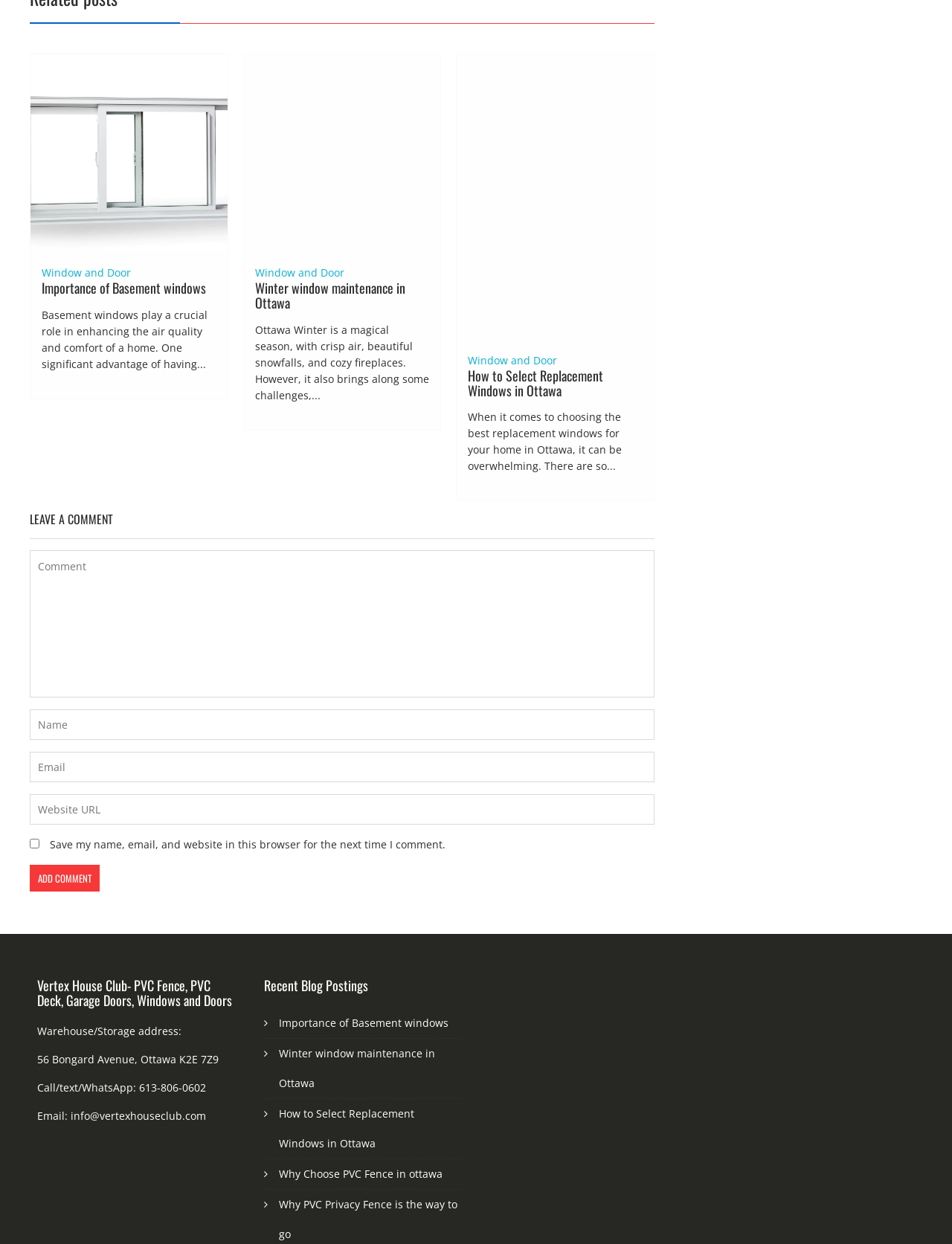Provide your answer in one word or a succinct phrase for the question: 
What is the topic of the first heading?

Basement windows